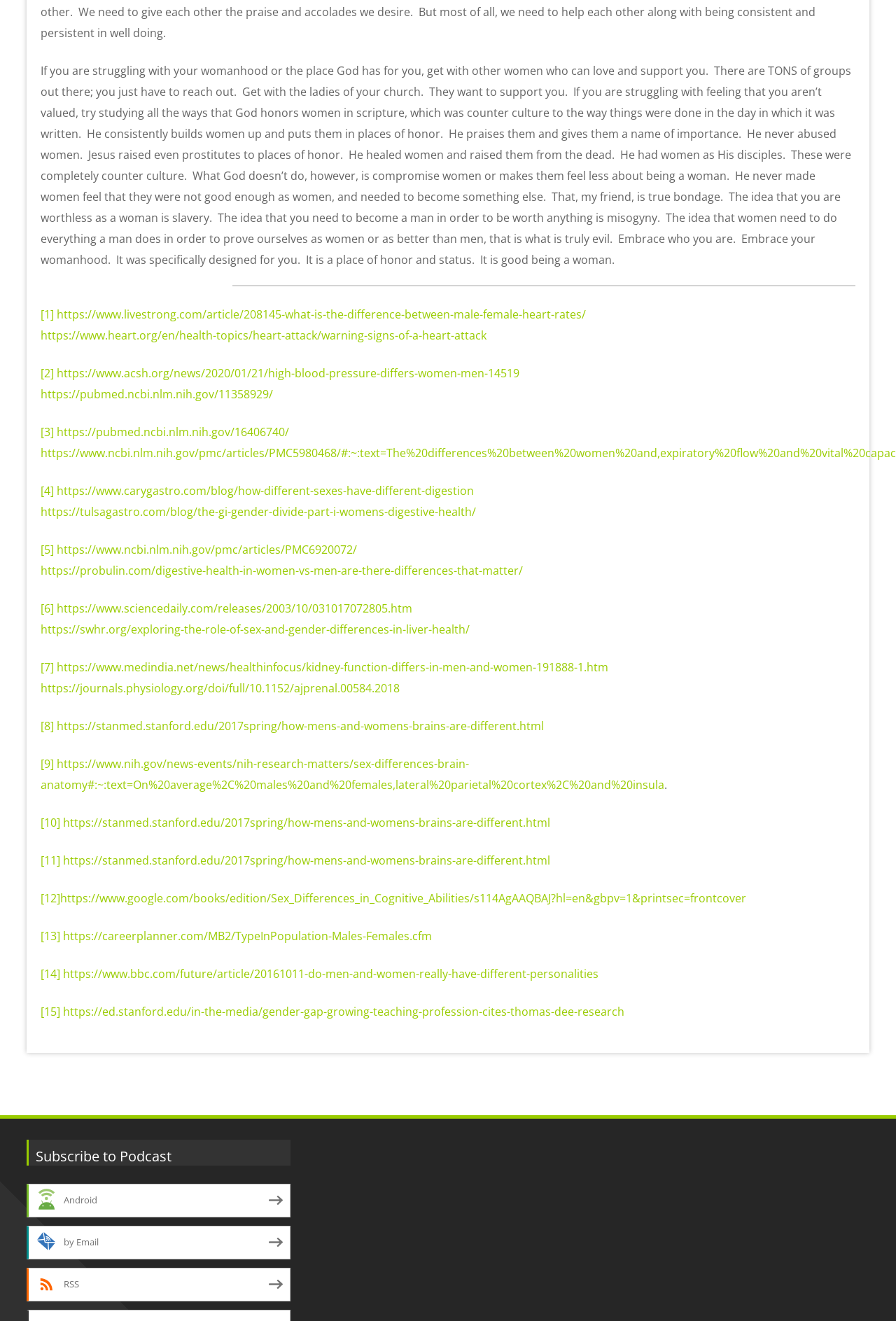Identify the bounding box of the UI element that matches this description: "https://stanmed.stanford.edu/2017spring/how-mens-and-womens-brains-are-different.html".

[0.064, 0.544, 0.607, 0.555]